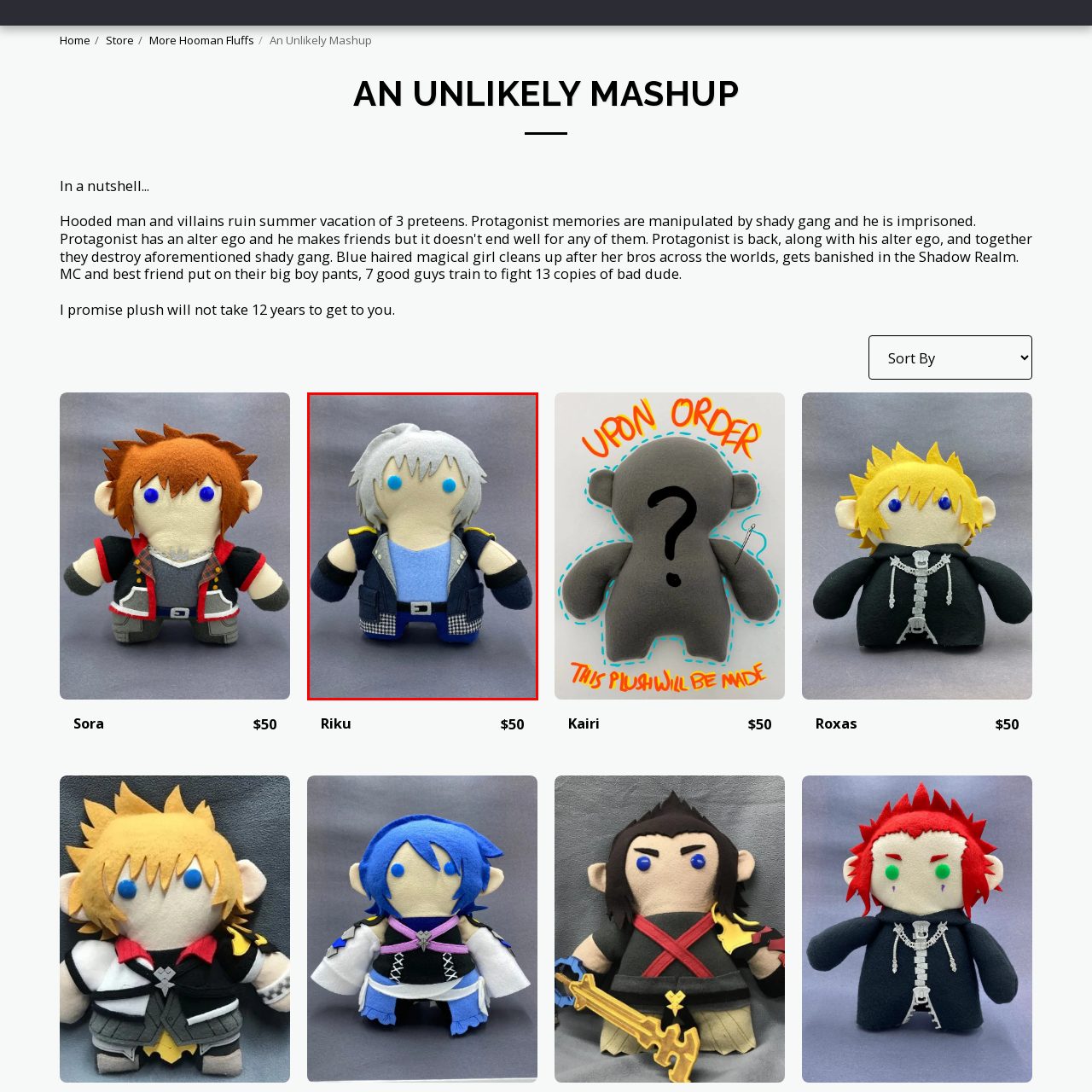Direct your attention to the image within the red boundary, What is the background color of the image?
 Respond with a single word or phrase.

Gray